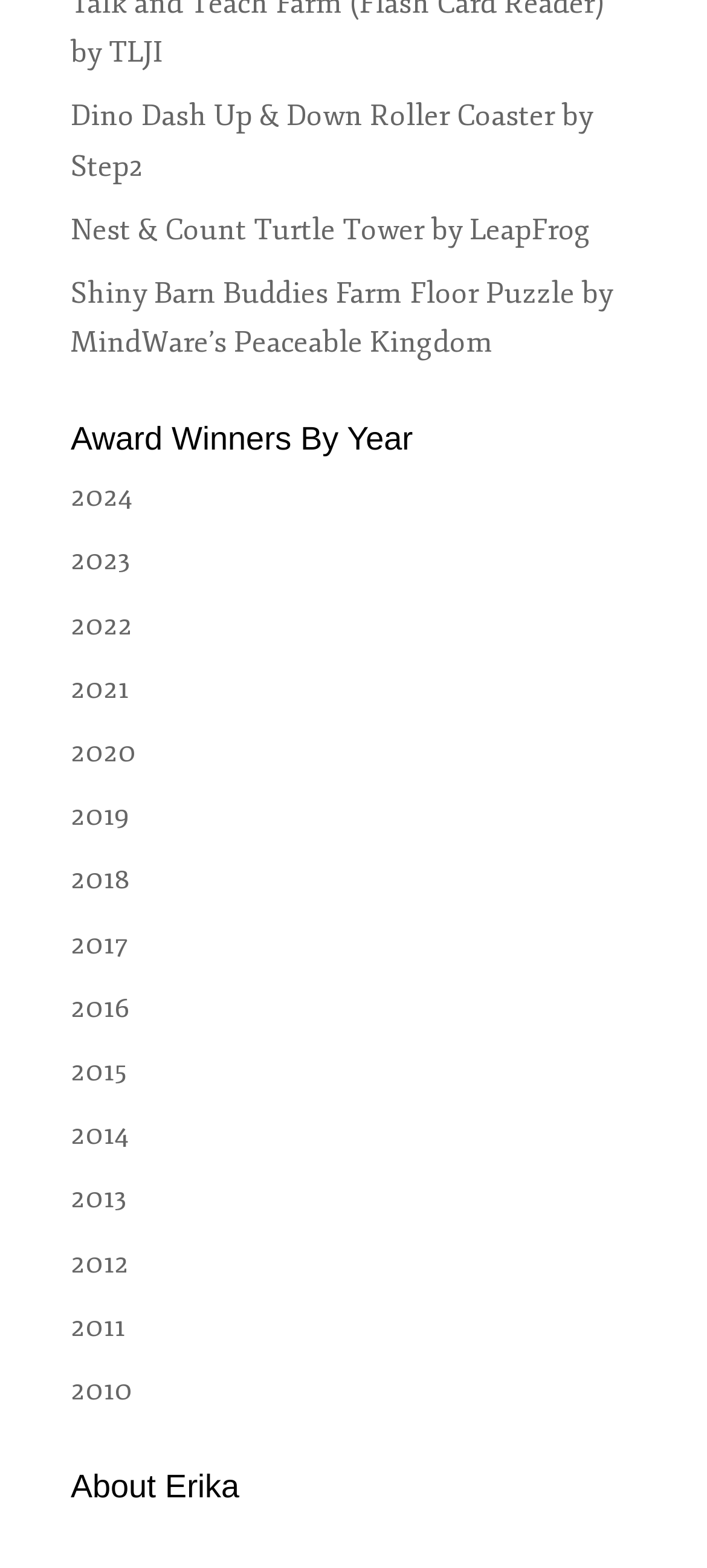Identify the bounding box coordinates of the clickable section necessary to follow the following instruction: "Learn about Erika". The coordinates should be presented as four float numbers from 0 to 1, i.e., [left, top, right, bottom].

[0.1, 0.938, 0.9, 0.97]